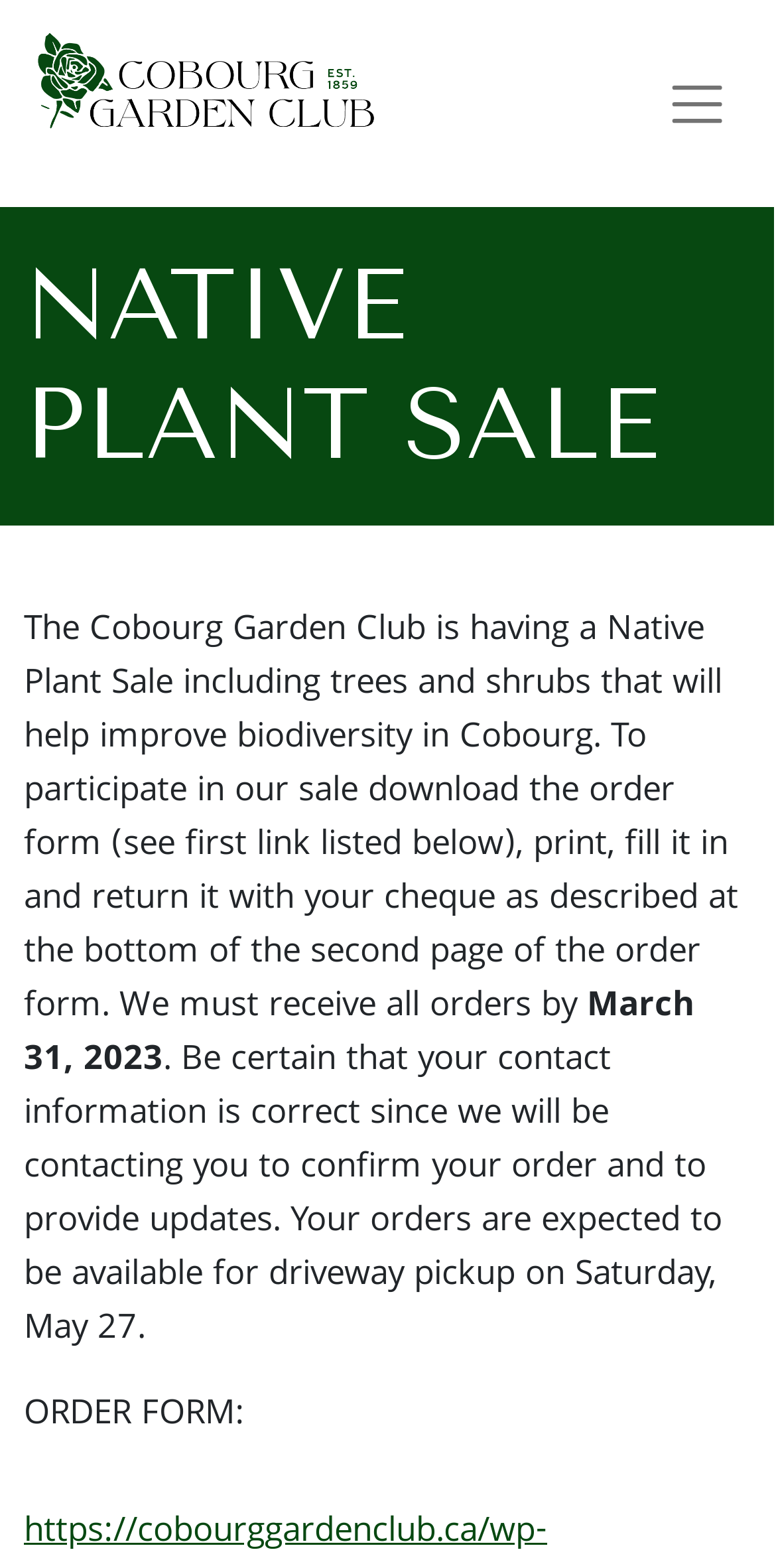Identify the bounding box of the HTML element described here: "alt="Cobourg Garden Club"". Provide the coordinates as four float numbers between 0 and 1: [left, top, right, bottom].

[0.031, 0.01, 0.5, 0.092]